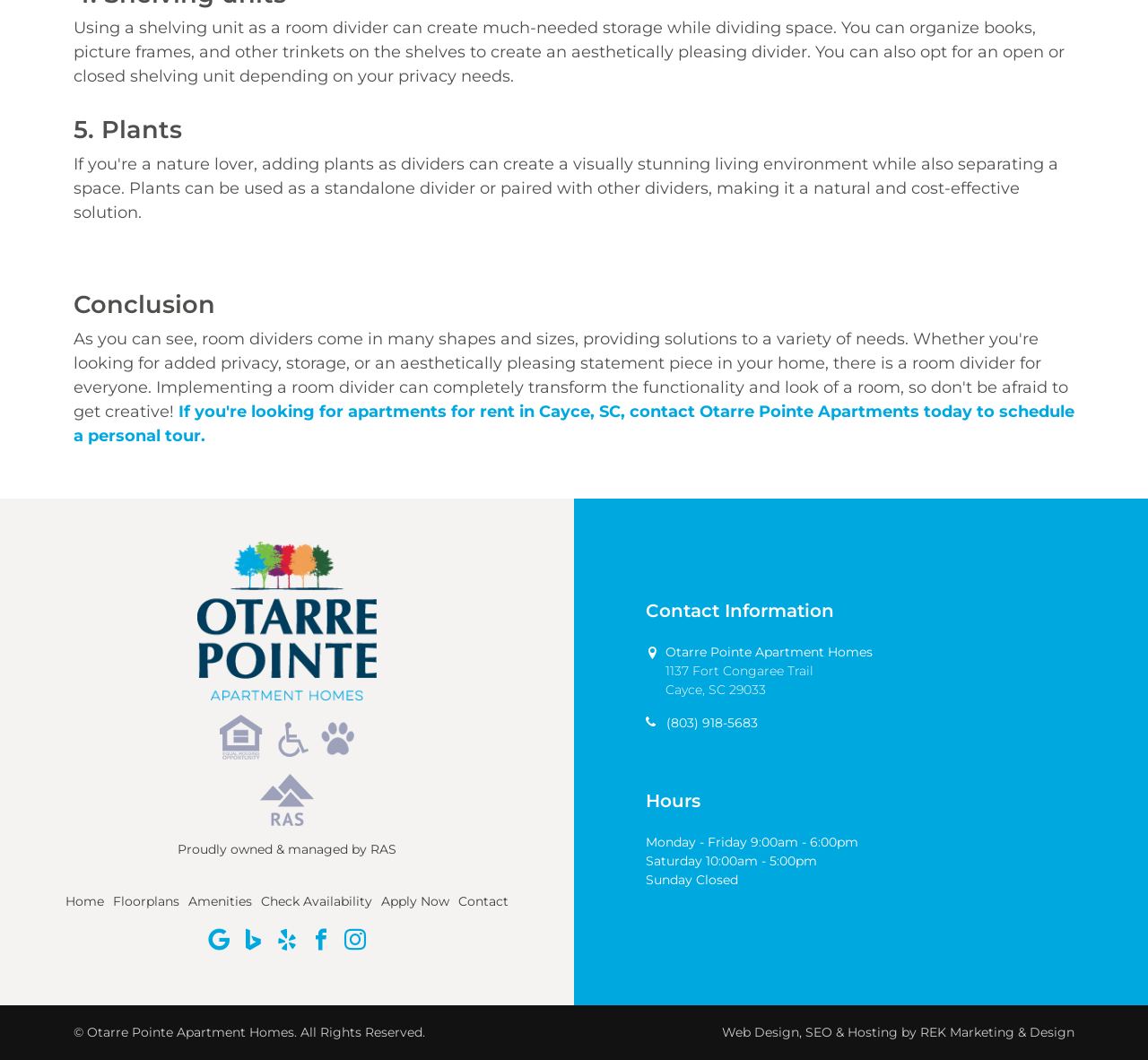Please identify the bounding box coordinates of the element's region that should be clicked to execute the following instruction: "Visit RAS website". The bounding box coordinates must be four float numbers between 0 and 1, i.e., [left, top, right, bottom].

[0.227, 0.753, 0.273, 0.768]